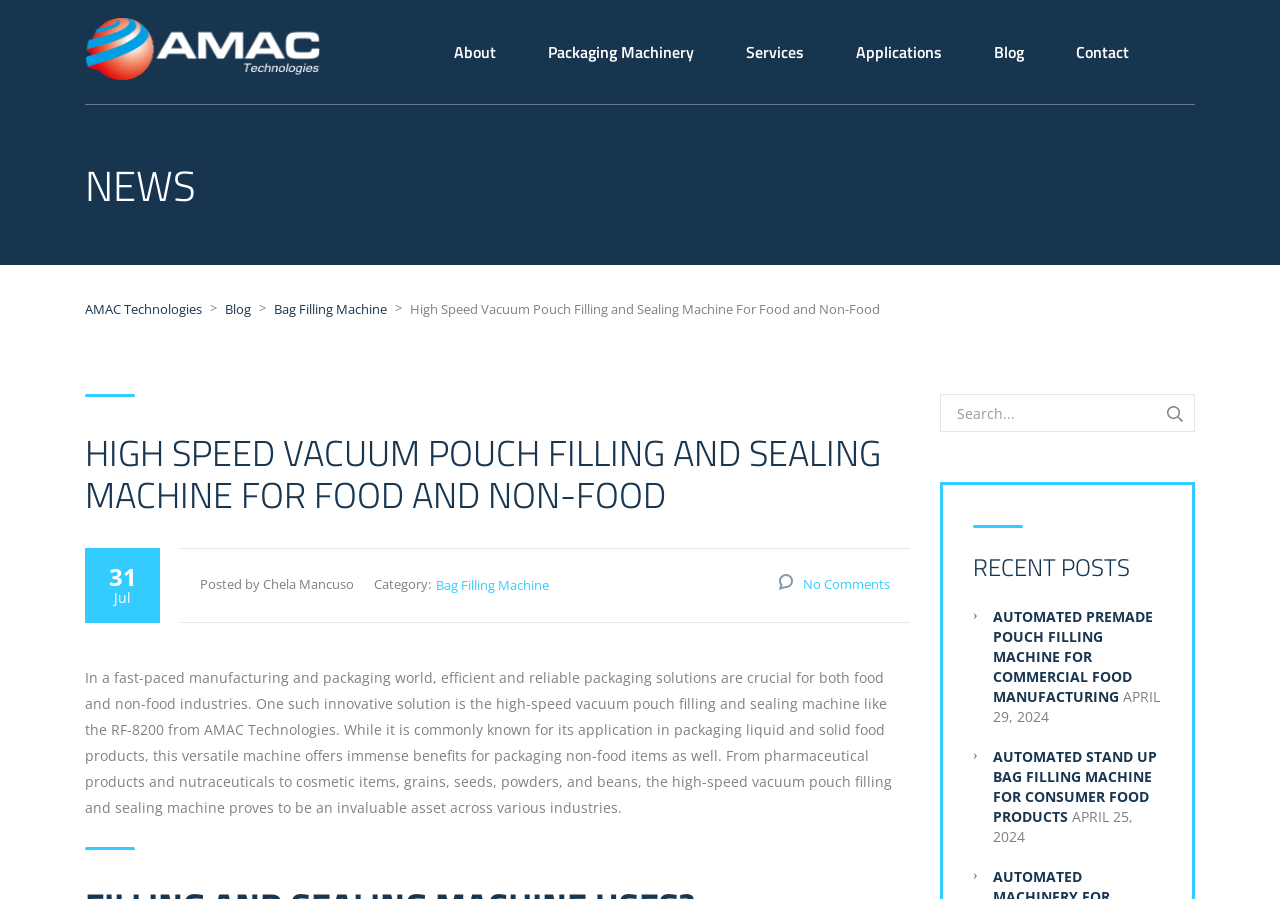What is the company name?
Using the information from the image, give a concise answer in one word or a short phrase.

AMAC Technologies